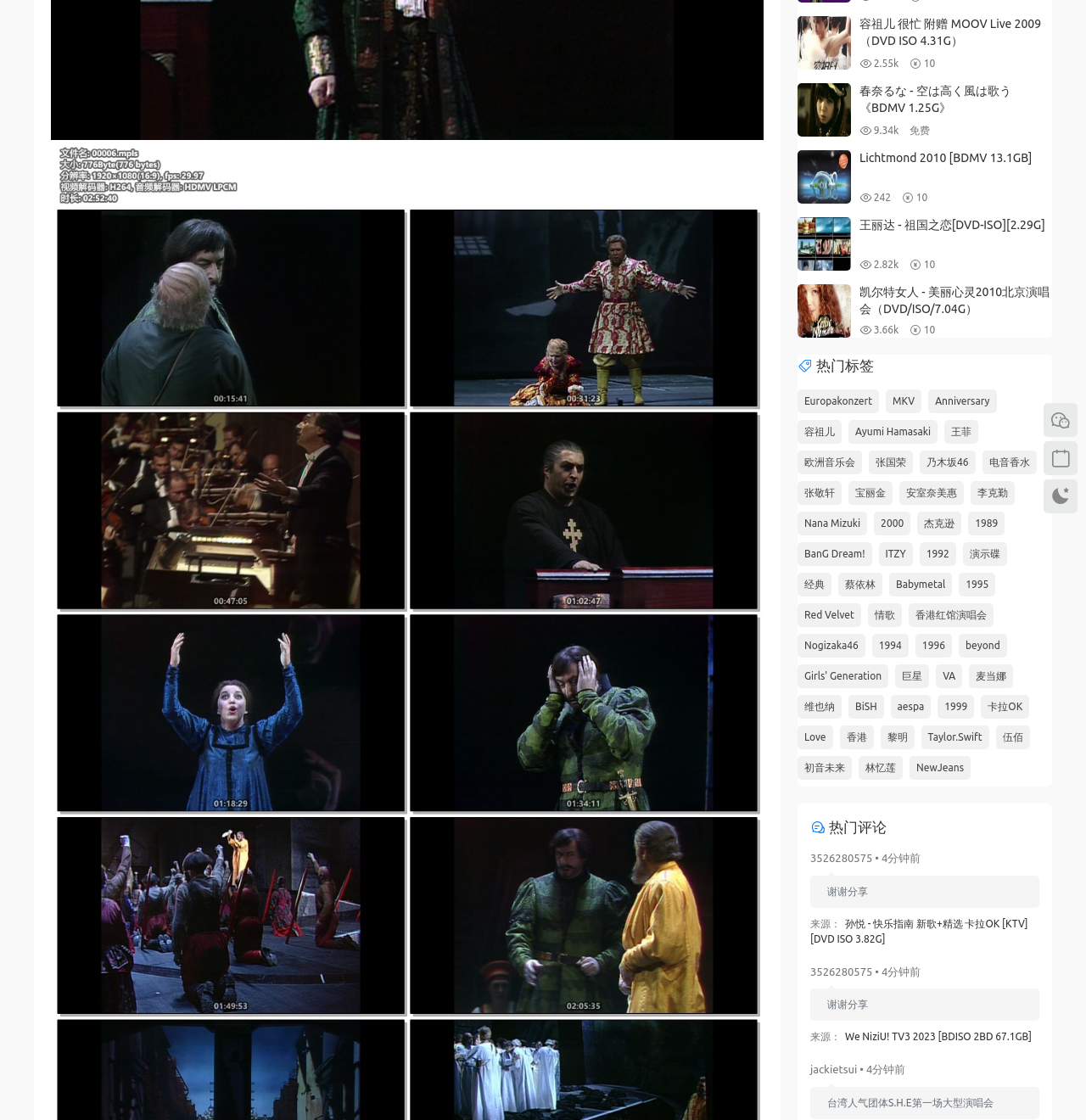Bounding box coordinates must be specified in the format (top-left x, top-left y, bottom-right x, bottom-right y). All values should be floating point numbers between 0 and 1. What are the bounding box coordinates of the UI element described as: 张国荣

[0.8, 0.402, 0.841, 0.423]